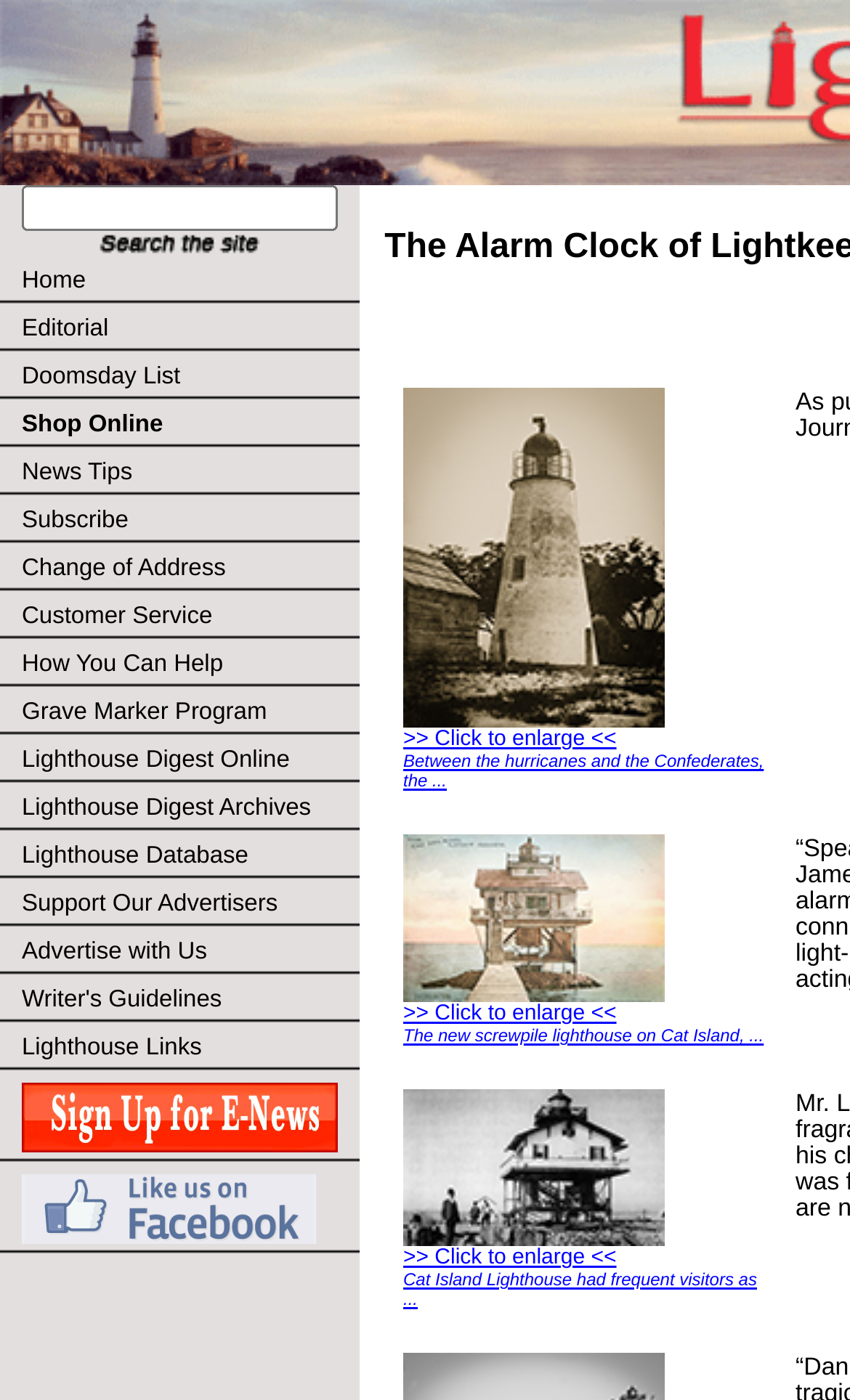Could you specify the bounding box coordinates for the clickable section to complete the following instruction: "Go to Home page"?

[0.0, 0.184, 0.423, 0.218]